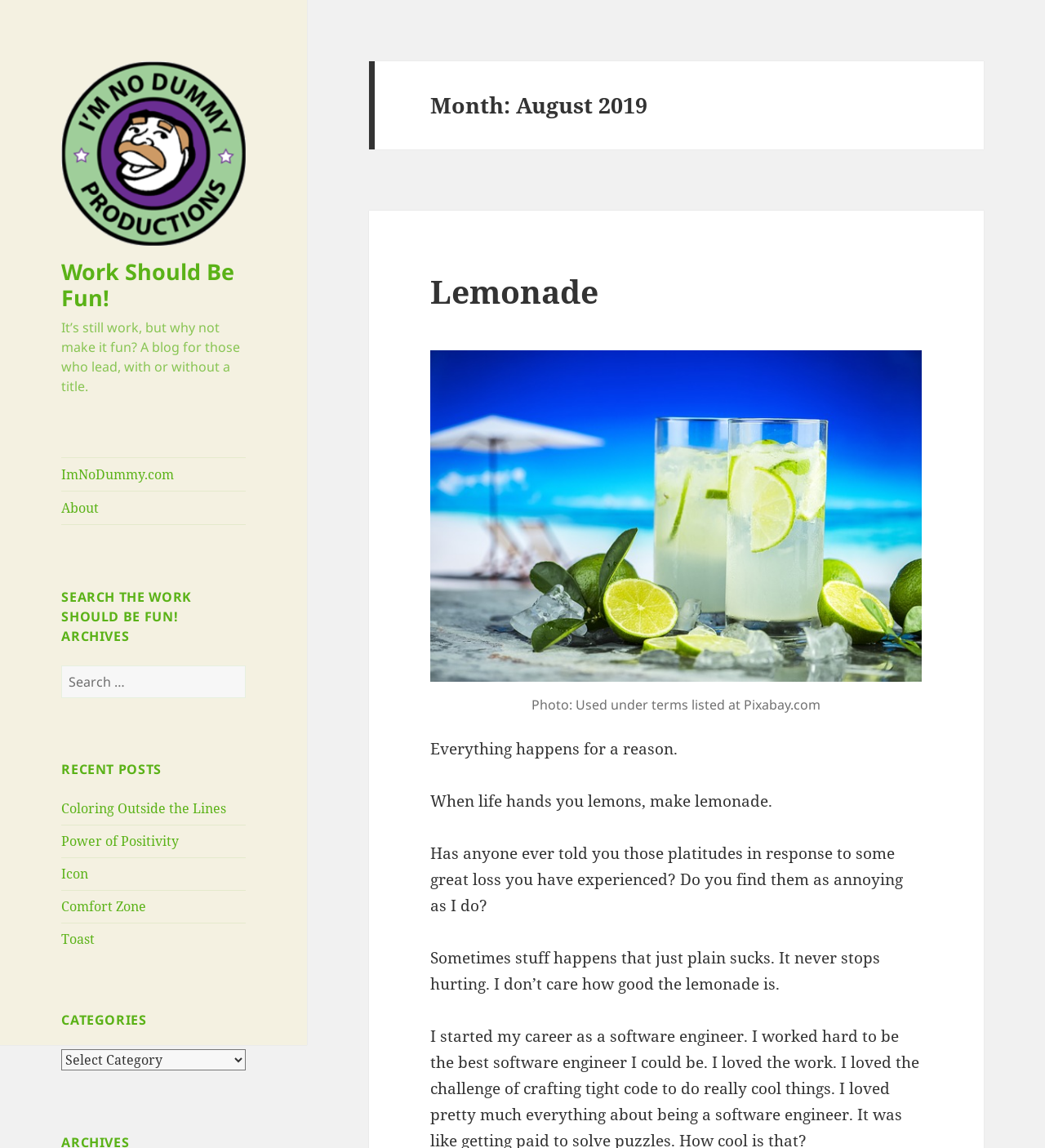Please specify the bounding box coordinates of the clickable region to carry out the following instruction: "Select a category from the dropdown". The coordinates should be four float numbers between 0 and 1, in the format [left, top, right, bottom].

[0.059, 0.914, 0.235, 0.933]